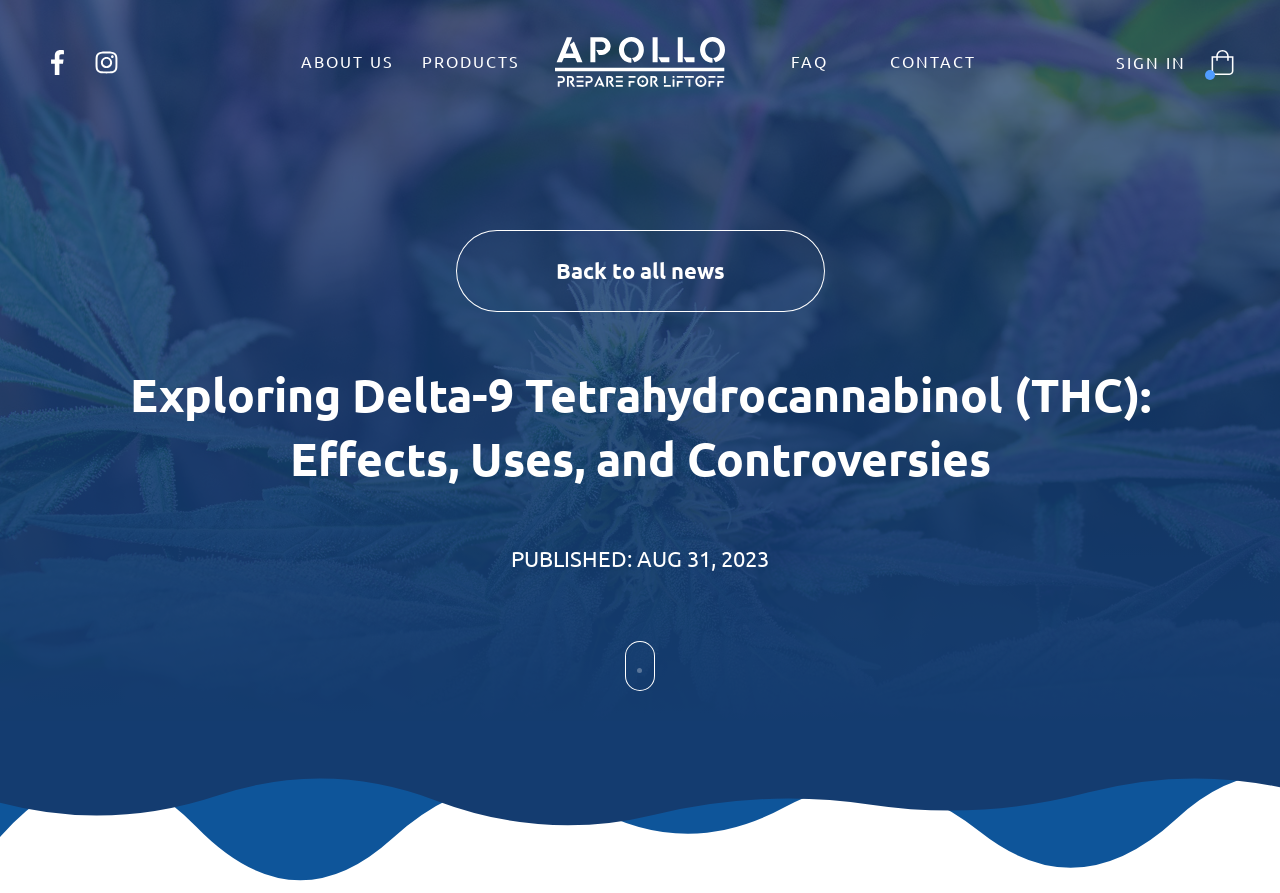Please analyze the image and give a detailed answer to the question:
What is below the main content?

I analyzed the bounding box coordinates of the elements and found that the links 'Back to all news', 'SIGN IN', etc. have larger y1 and y2 values than the main heading, indicating they are below the main content.